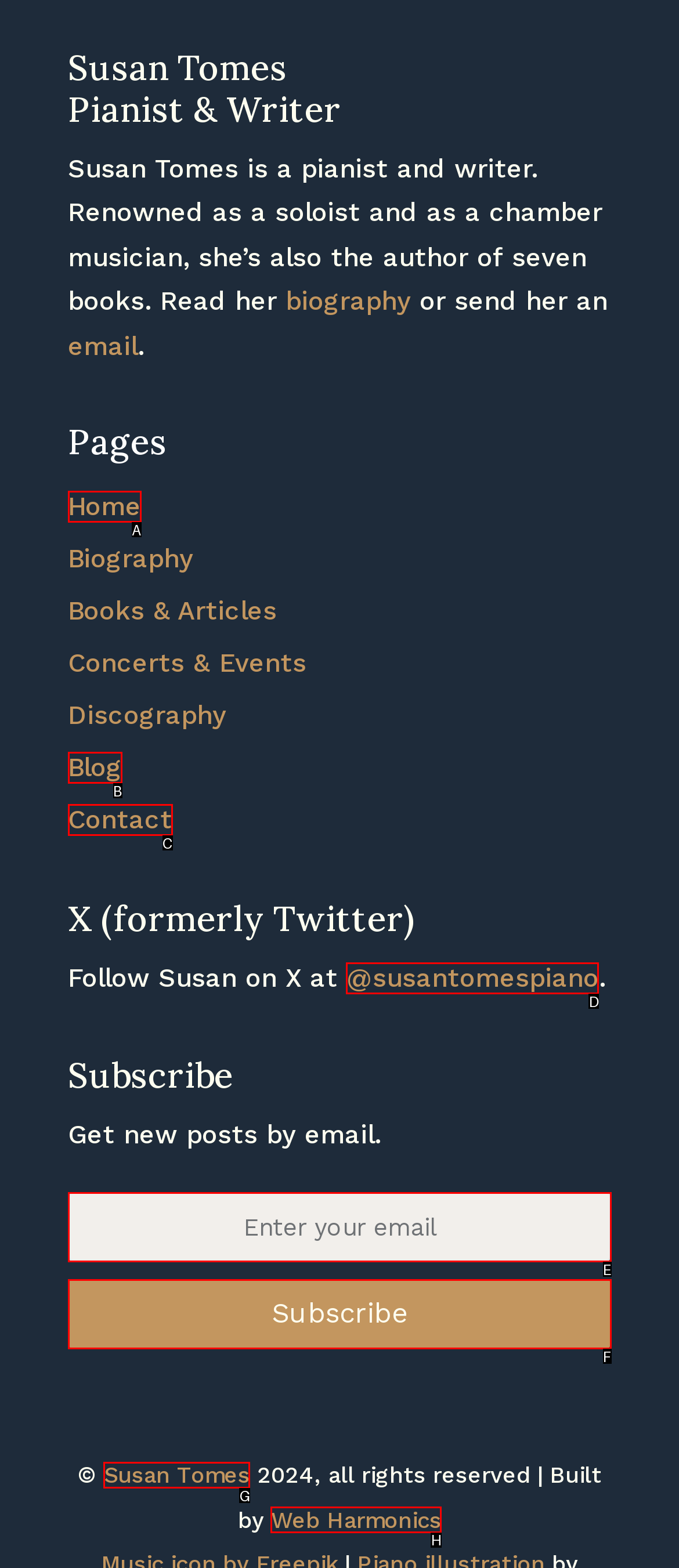What letter corresponds to the UI element to complete this task: Go to Devouring Teeth Lurk Underfoot page
Answer directly with the letter.

None